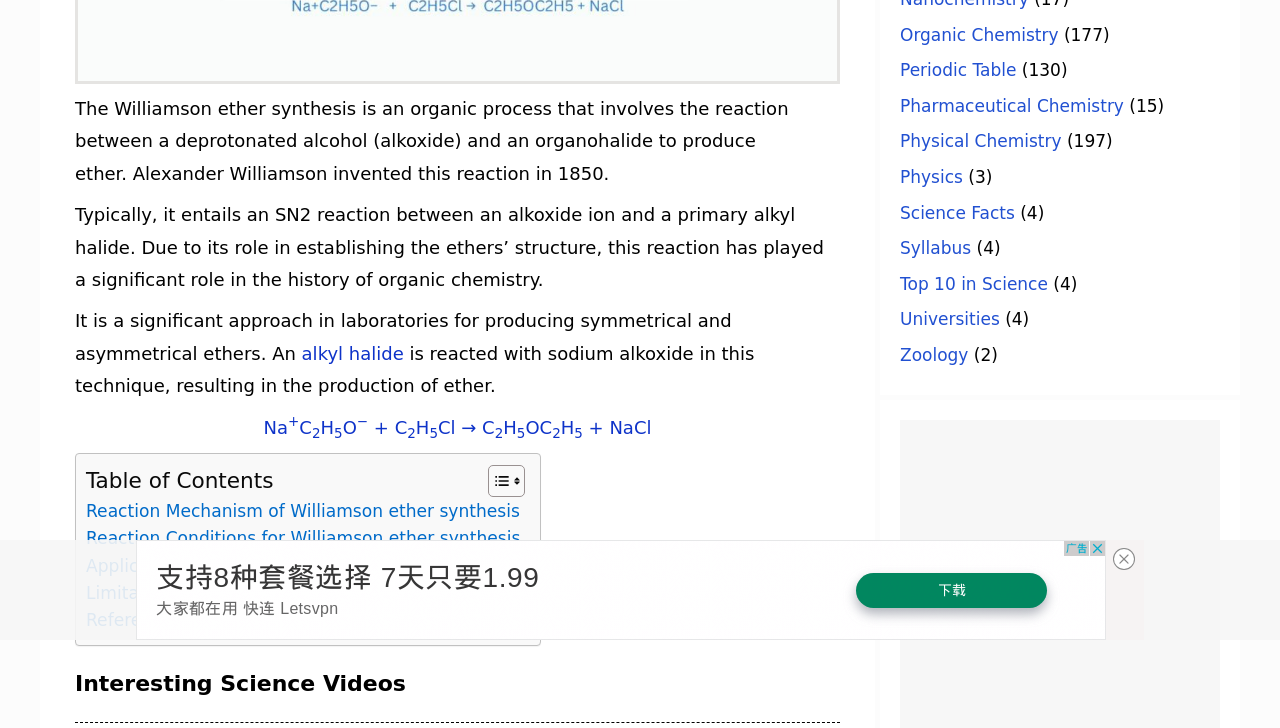Locate the bounding box of the UI element defined by this description: "Toggle". The coordinates should be given as four float numbers between 0 and 1, formatted as [left, top, right, bottom].

[0.37, 0.637, 0.406, 0.684]